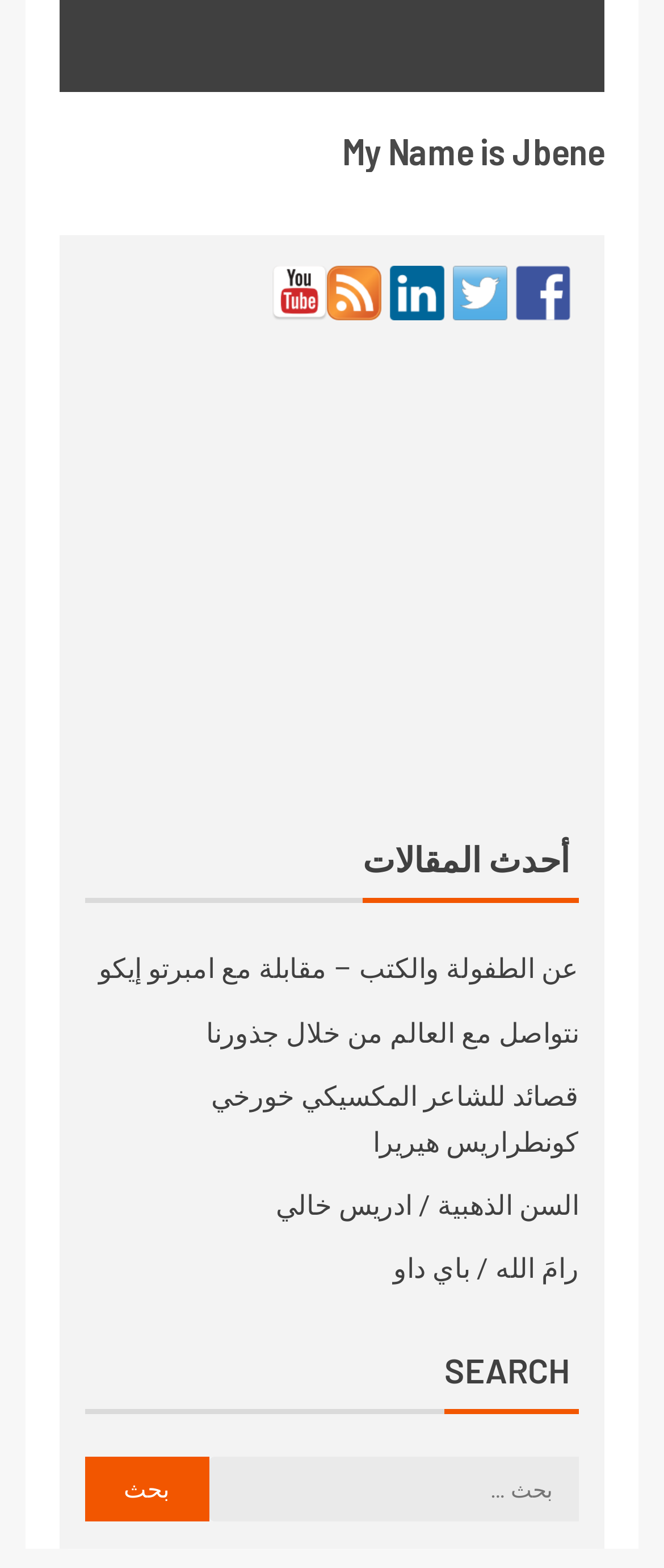Specify the bounding box coordinates of the element's region that should be clicked to achieve the following instruction: "Click on the Facebook link". The bounding box coordinates consist of four float numbers between 0 and 1, in the format [left, top, right, bottom].

[0.777, 0.169, 0.859, 0.204]